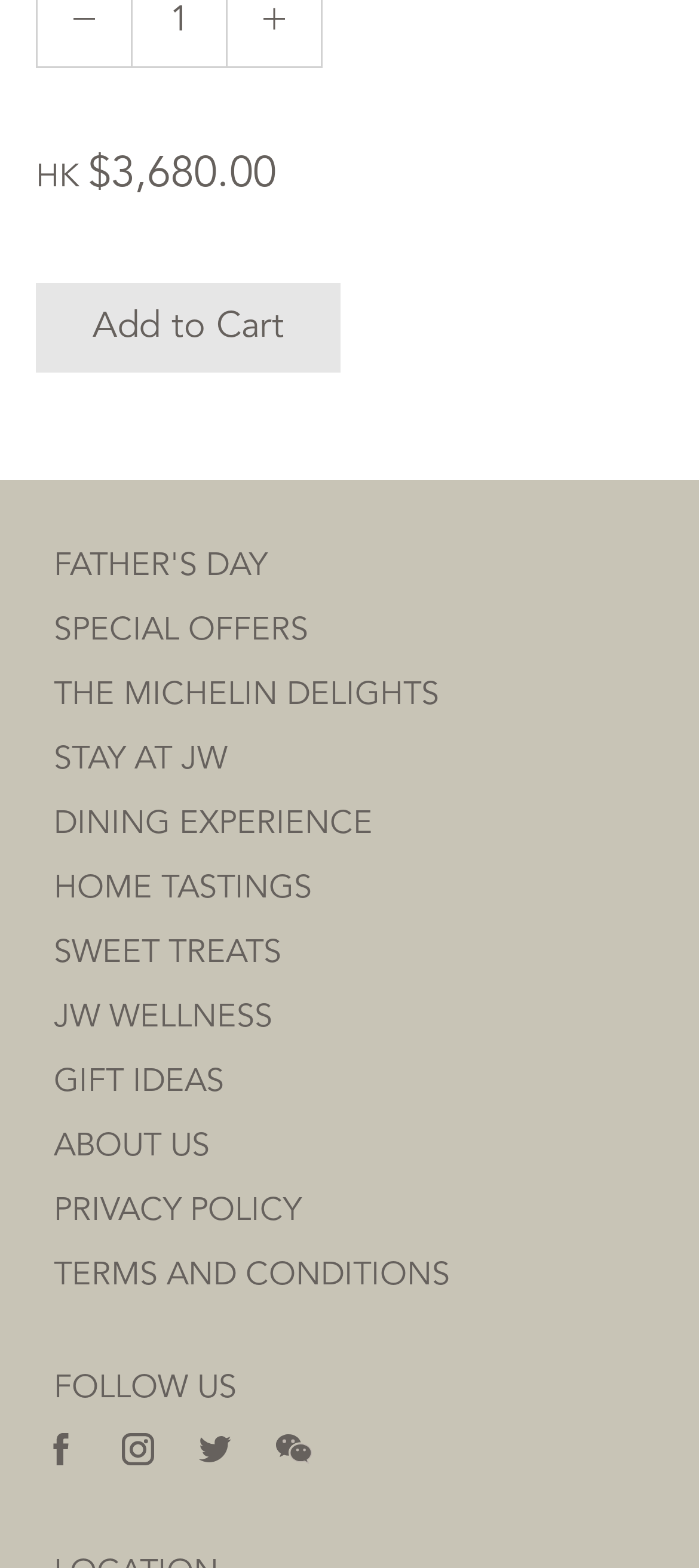Extract the bounding box coordinates for the HTML element that matches this description: "TERMS AND CONDITIONS". The coordinates should be four float numbers between 0 and 1, i.e., [left, top, right, bottom].

[0.077, 0.792, 0.644, 0.833]